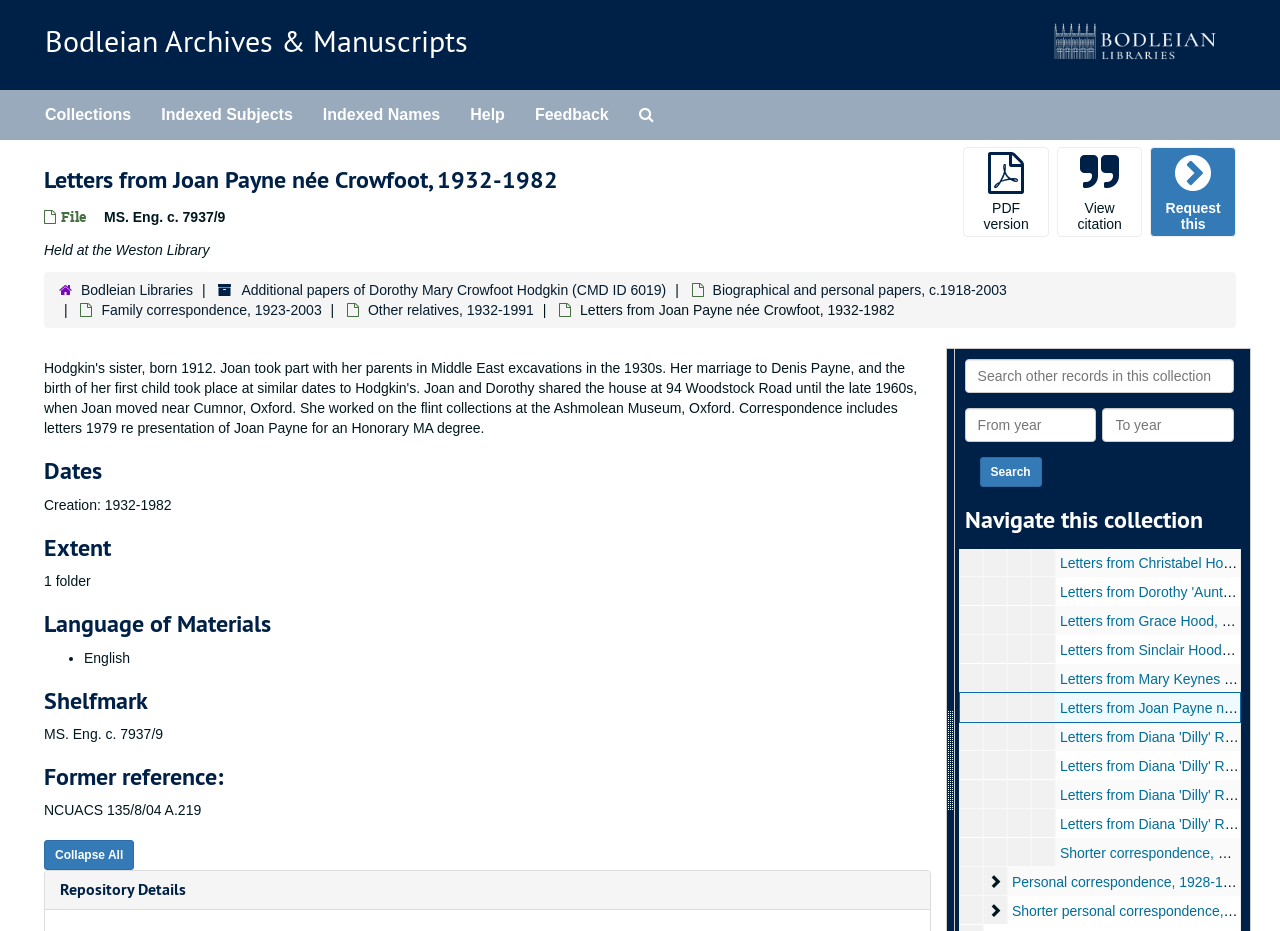Please identify the bounding box coordinates of the clickable element to fulfill the following instruction: "Search this Collection". The coordinates should be four float numbers between 0 and 1, i.e., [left, top, right, bottom].

[0.754, 0.386, 0.964, 0.423]